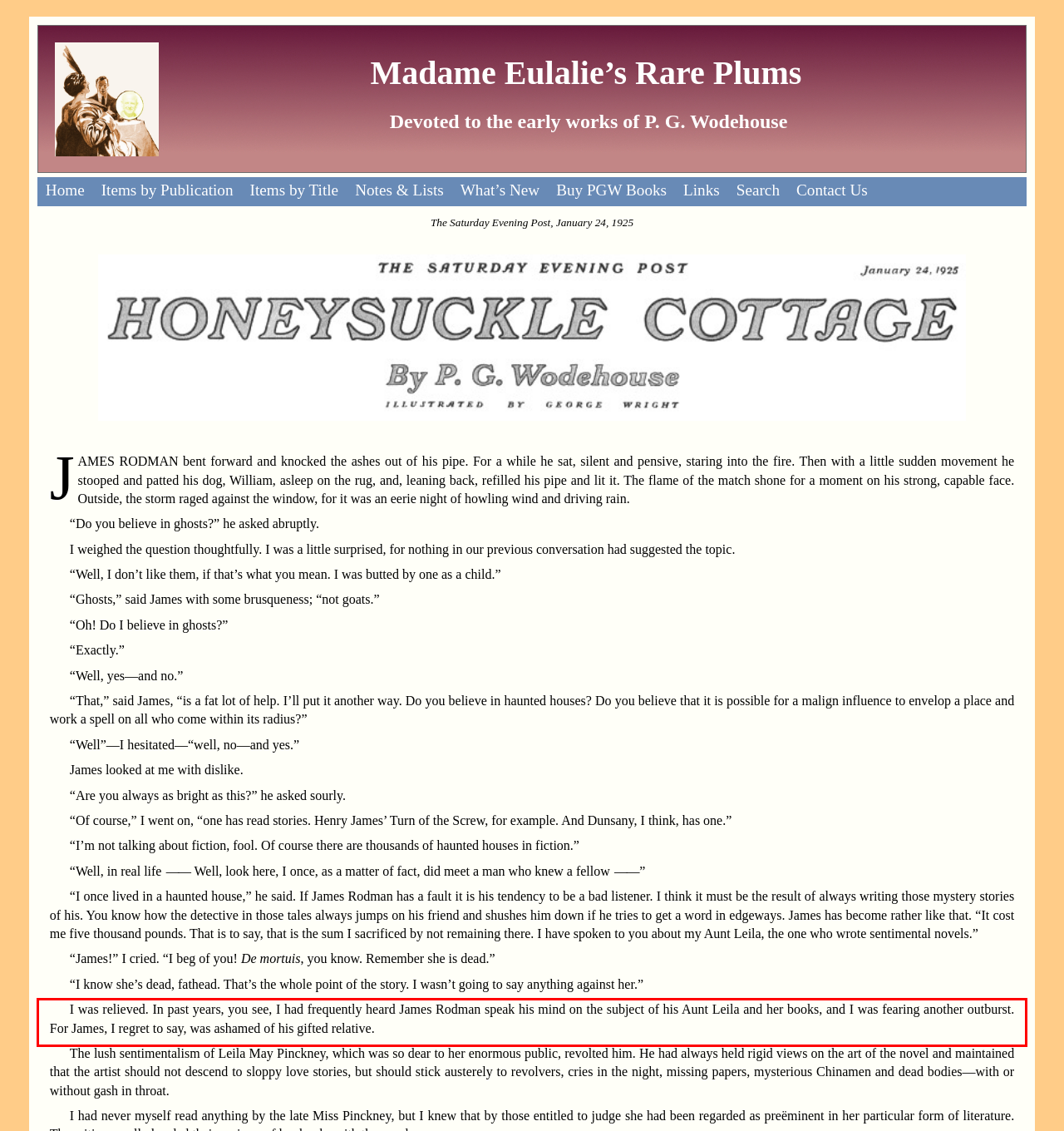Please perform OCR on the text within the red rectangle in the webpage screenshot and return the text content.

I was relieved. In past years, you see, I had frequently heard James Rodman speak his mind on the subject of his Aunt Leila and her books, and I was fearing another outburst. For James, I regret to say, was ashamed of his gifted relative.